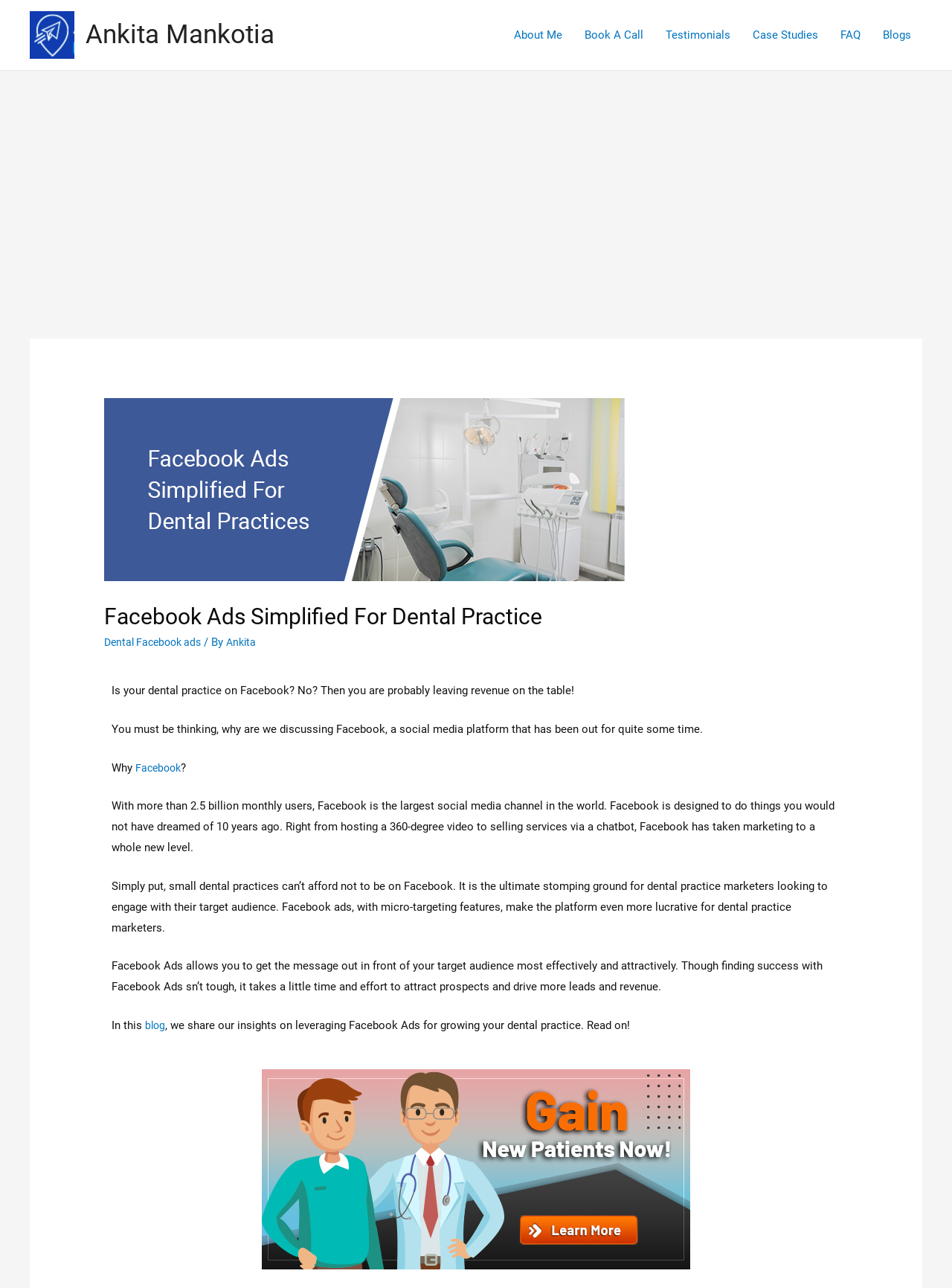What is the bounding box coordinate of the image of the dental practice?
Based on the screenshot, answer the question with a single word or phrase.

[0.275, 0.83, 0.725, 0.986]